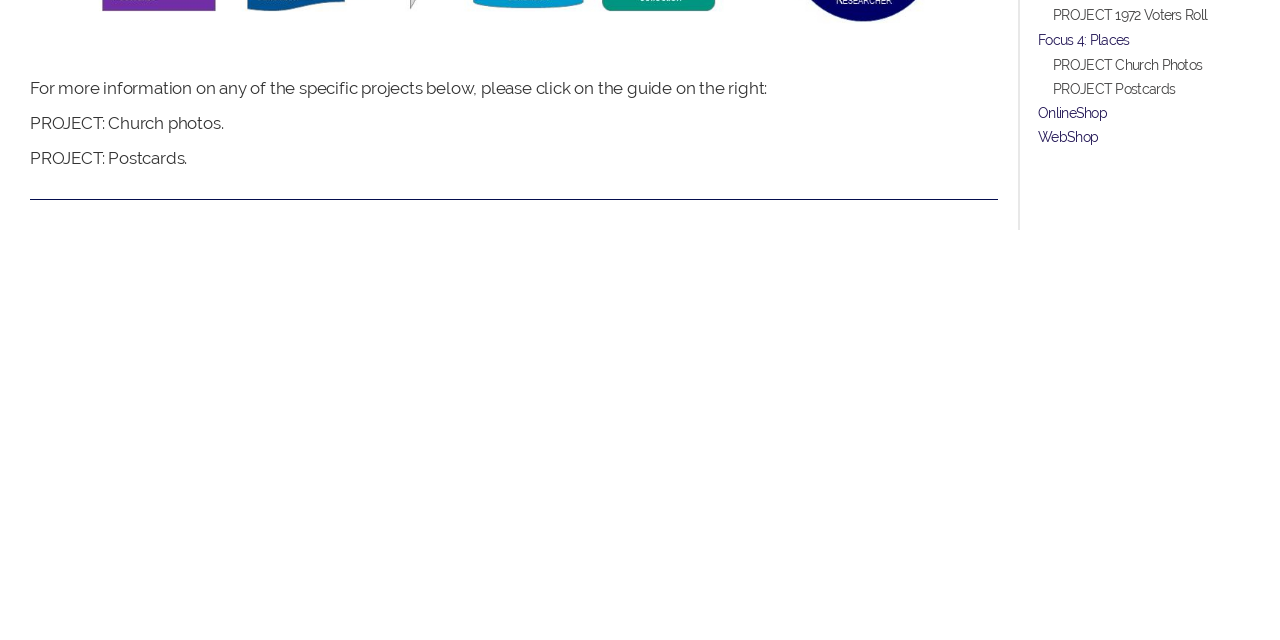Please find the bounding box coordinates (top-left x, top-left y, bottom-right x, bottom-right y) in the screenshot for the UI element described as follows: PROJECT Church Photos

[0.823, 0.084, 0.977, 0.121]